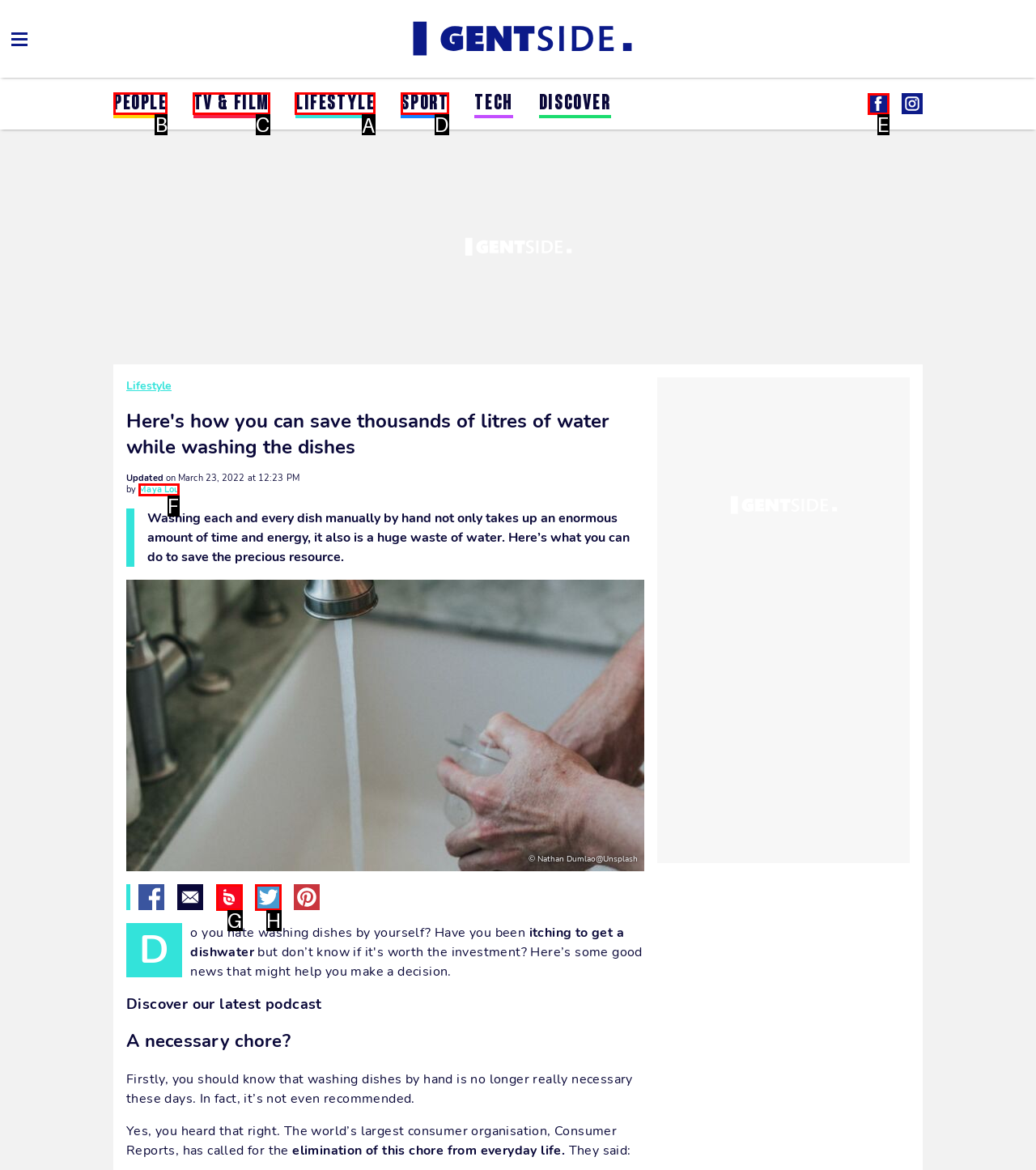Determine which option should be clicked to carry out this task: Click on the link to Lifestyle
State the letter of the correct choice from the provided options.

A